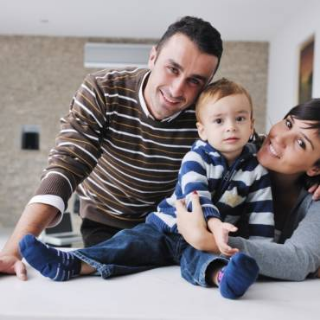Look at the image and write a detailed answer to the question: 
What is the atmosphere of the interior?

The caption describes the modern interior as having a soft color palette and natural light, which creates an inviting atmosphere that captures the essence of family life. This suggests that the interior is warm and welcoming.